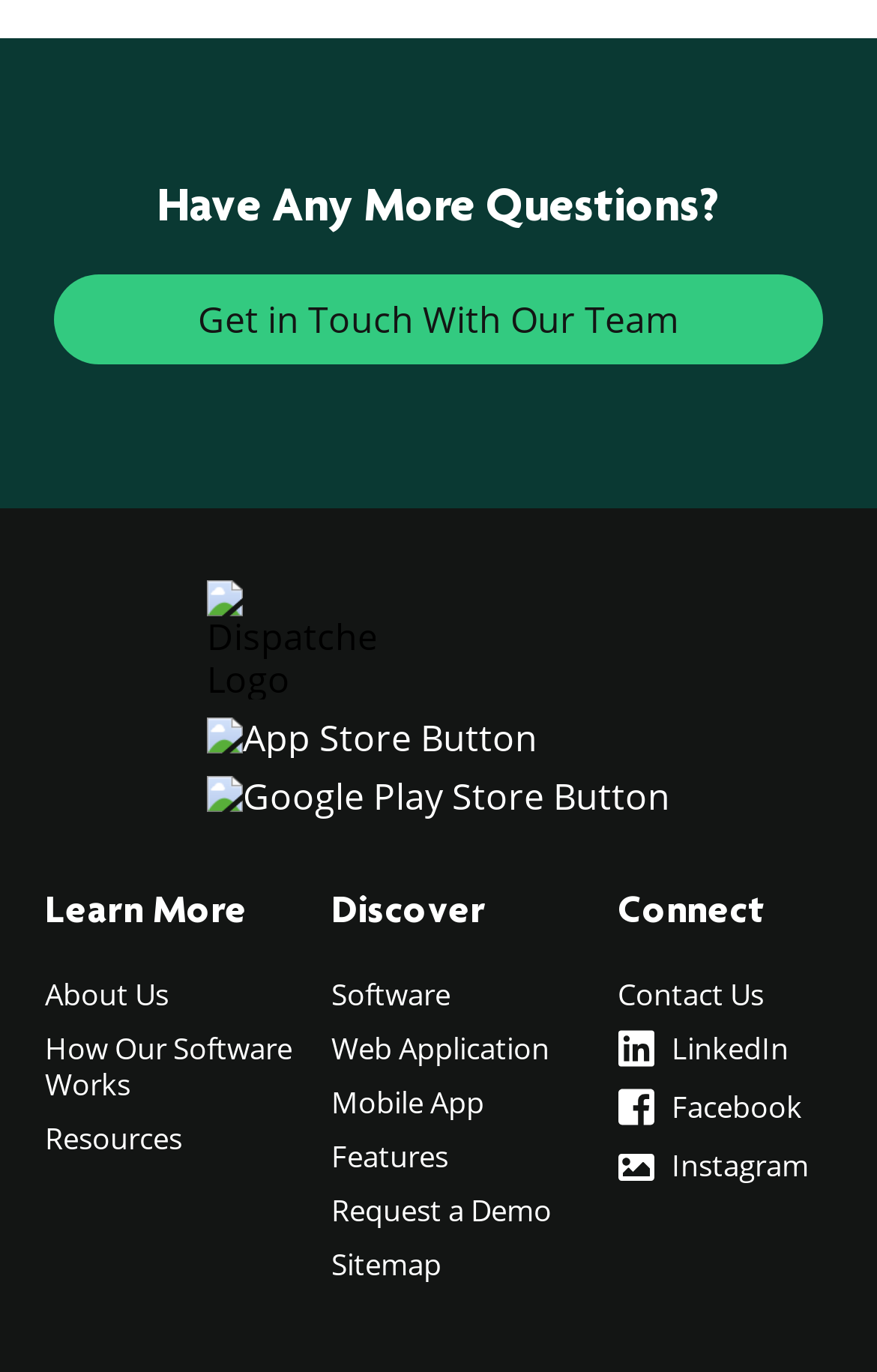What is the logo of the website?
Refer to the image and provide a one-word or short phrase answer.

Dispatcher.com